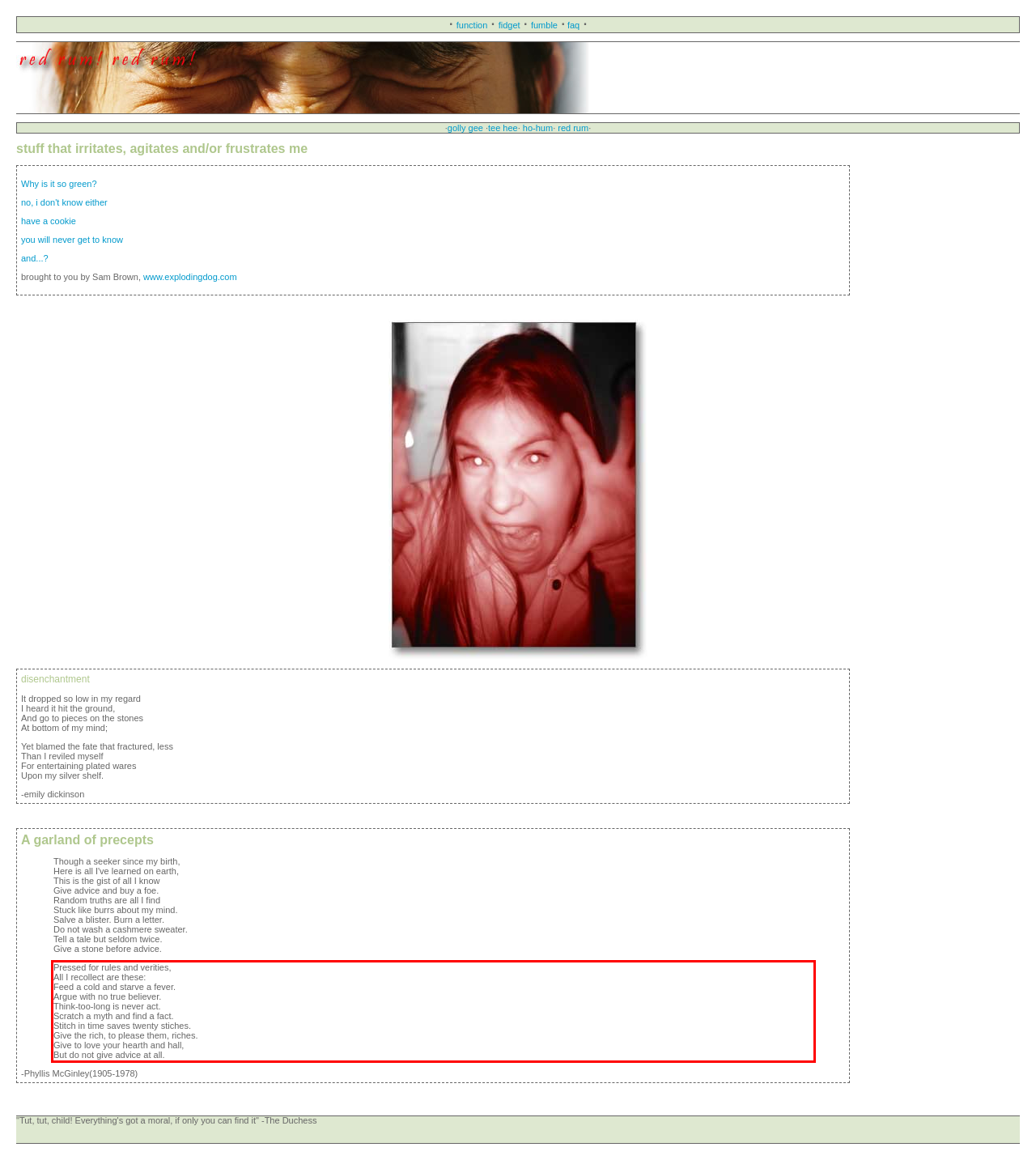Examine the webpage screenshot and use OCR to recognize and output the text within the red bounding box.

Pressed for rules and verities, All I recollect are these: Feed a cold and starve a fever. Argue with no true believer. Think-too-long is never act. Scratch a myth and find a fact. Stitch in time saves twenty stiches. Give the rich, to please them, riches. Give to love your hearth and hall, But do not give advice at all.